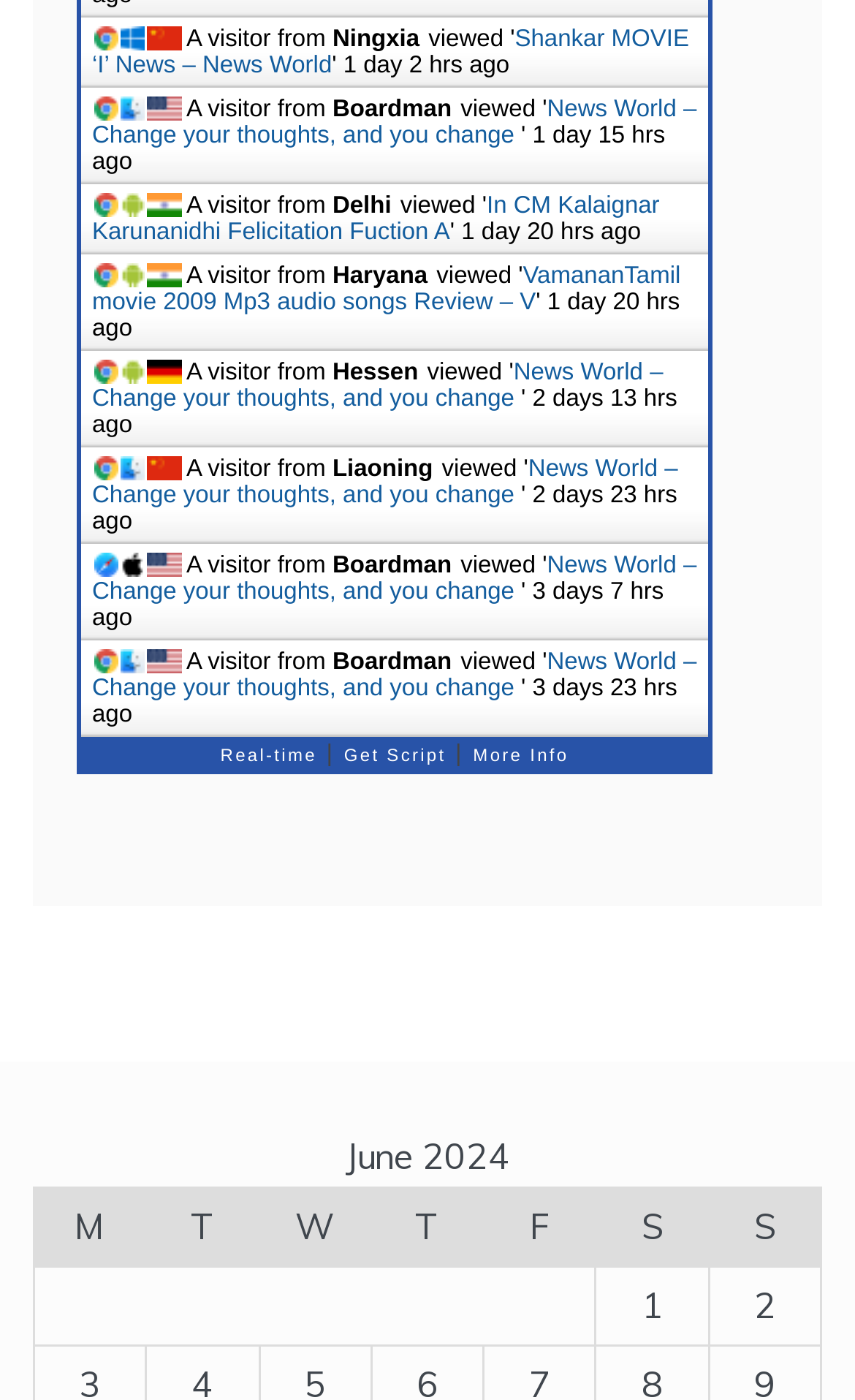Locate the bounding box coordinates of the region to be clicked to comply with the following instruction: "Click the link 'Shankar MOVIE ‘I’ News – News World'". The coordinates must be four float numbers between 0 and 1, in the form [left, top, right, bottom].

[0.108, 0.019, 0.806, 0.056]